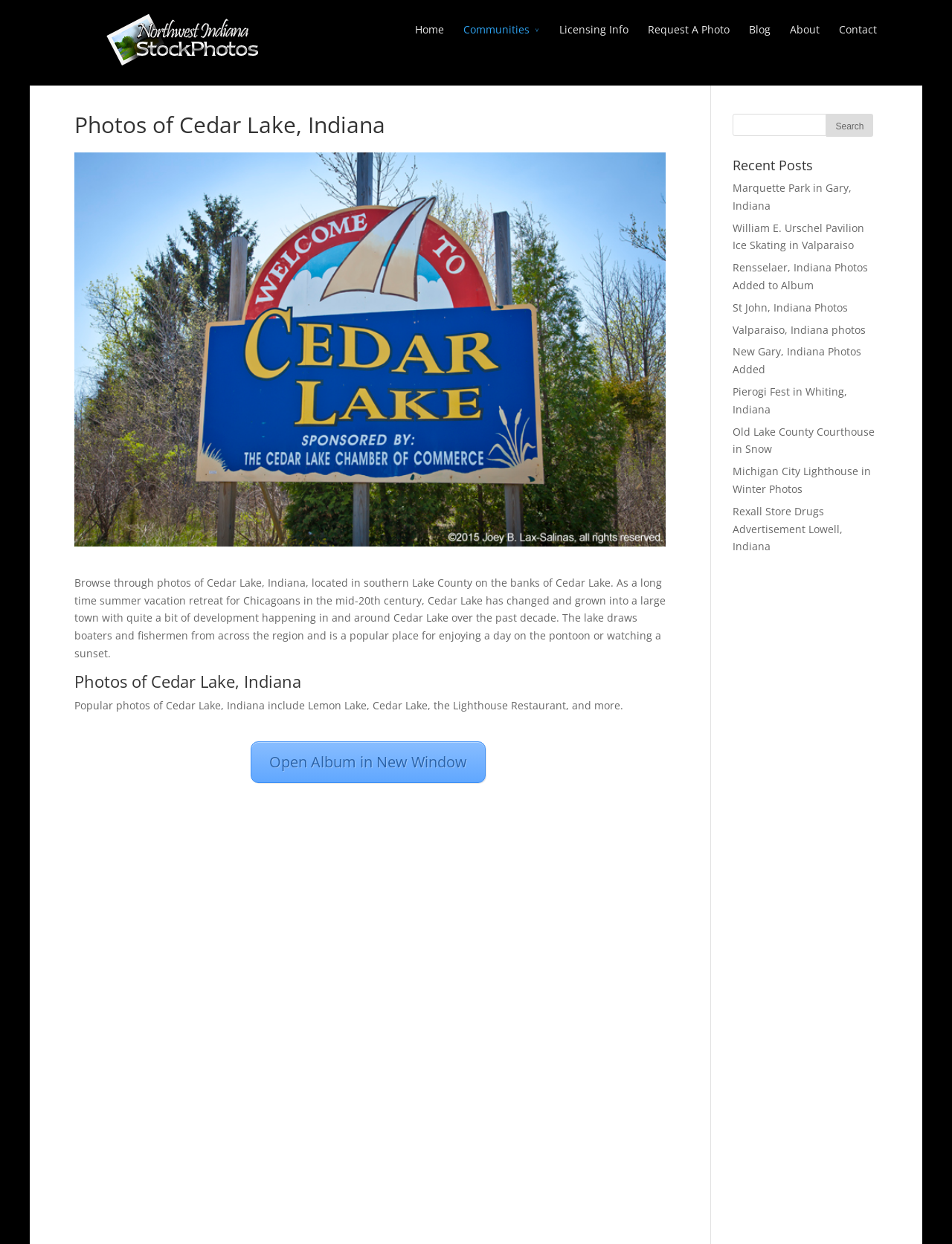Identify the bounding box coordinates of the section to be clicked to complete the task described by the following instruction: "Click on Home". The coordinates should be four float numbers between 0 and 1, formatted as [left, top, right, bottom].

[0.405, 0.017, 0.436, 0.048]